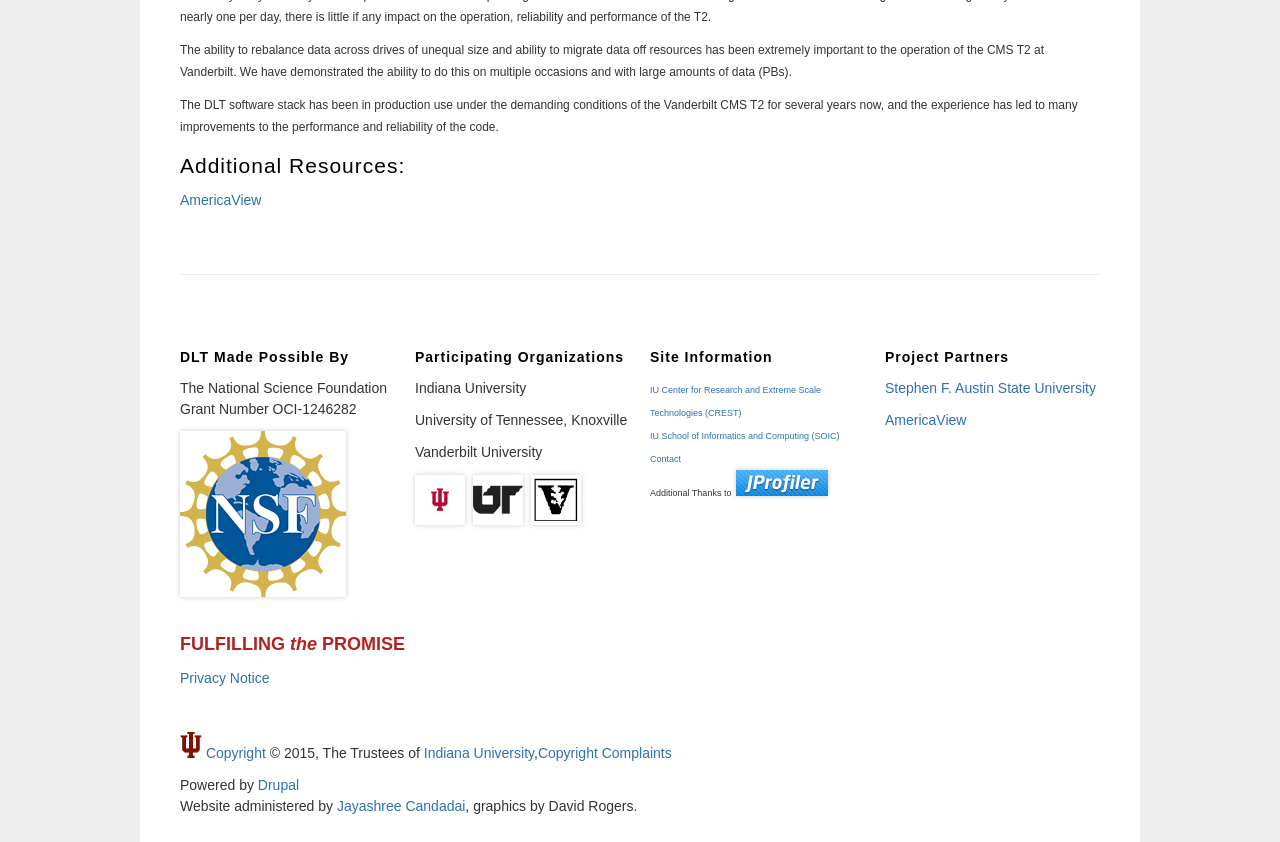What is the name of the organization that provided the grant mentioned in the 'DLT Made Possible By' section?
Look at the screenshot and respond with a single word or phrase.

National Science Foundation